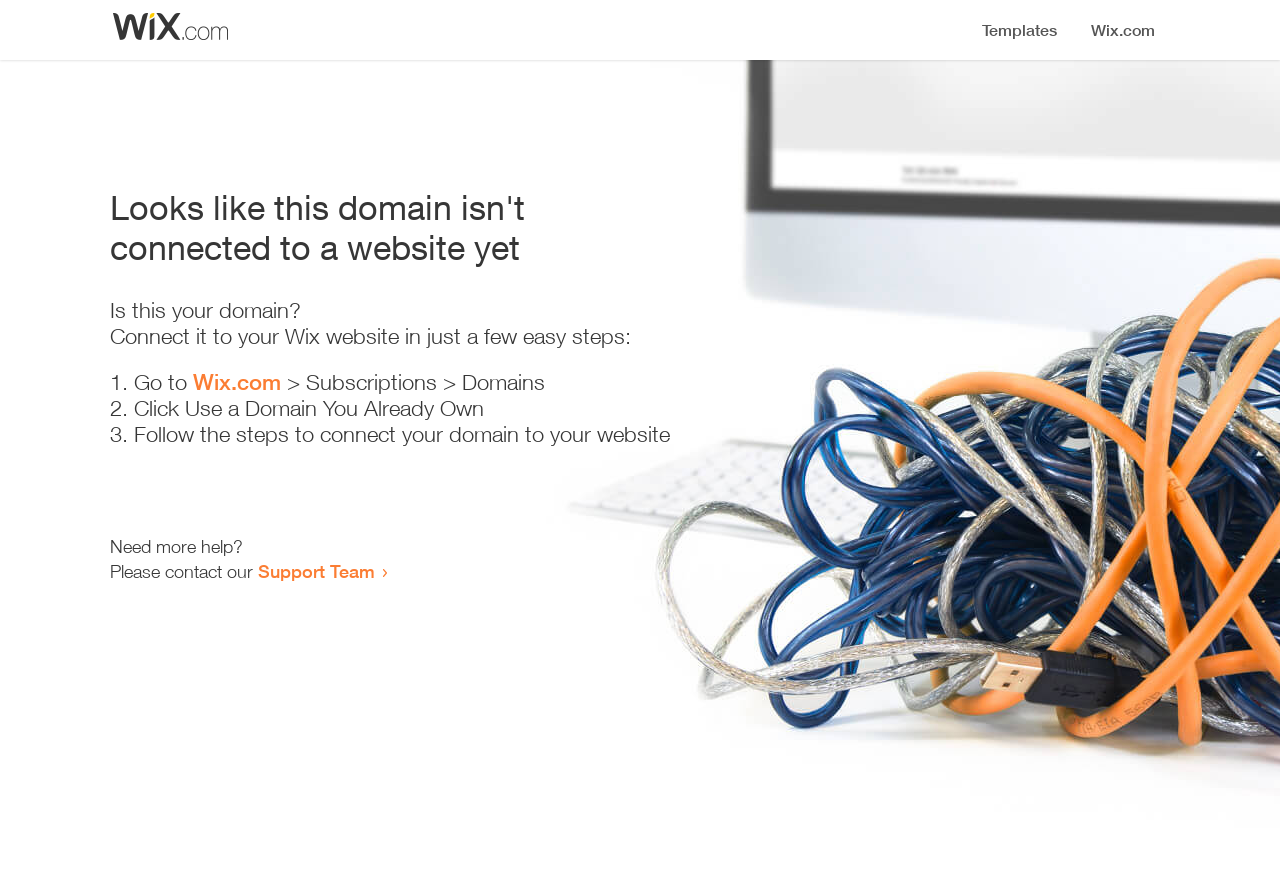Extract the main heading text from the webpage.

Looks like this domain isn't
connected to a website yet